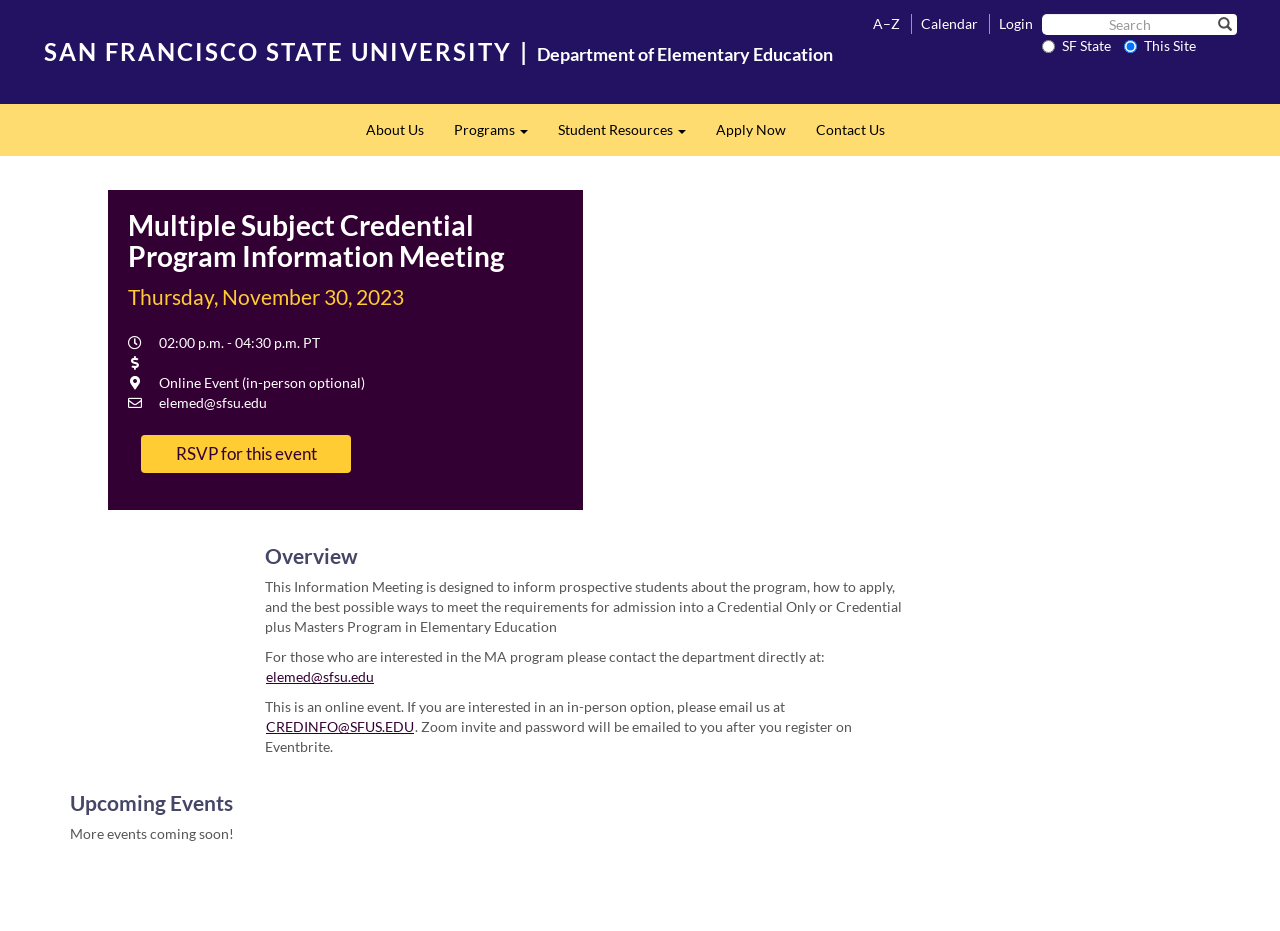Identify the bounding box coordinates for the region of the element that should be clicked to carry out the instruction: "RSVP for this event". The bounding box coordinates should be four float numbers between 0 and 1, i.e., [left, top, right, bottom].

[0.11, 0.468, 0.274, 0.508]